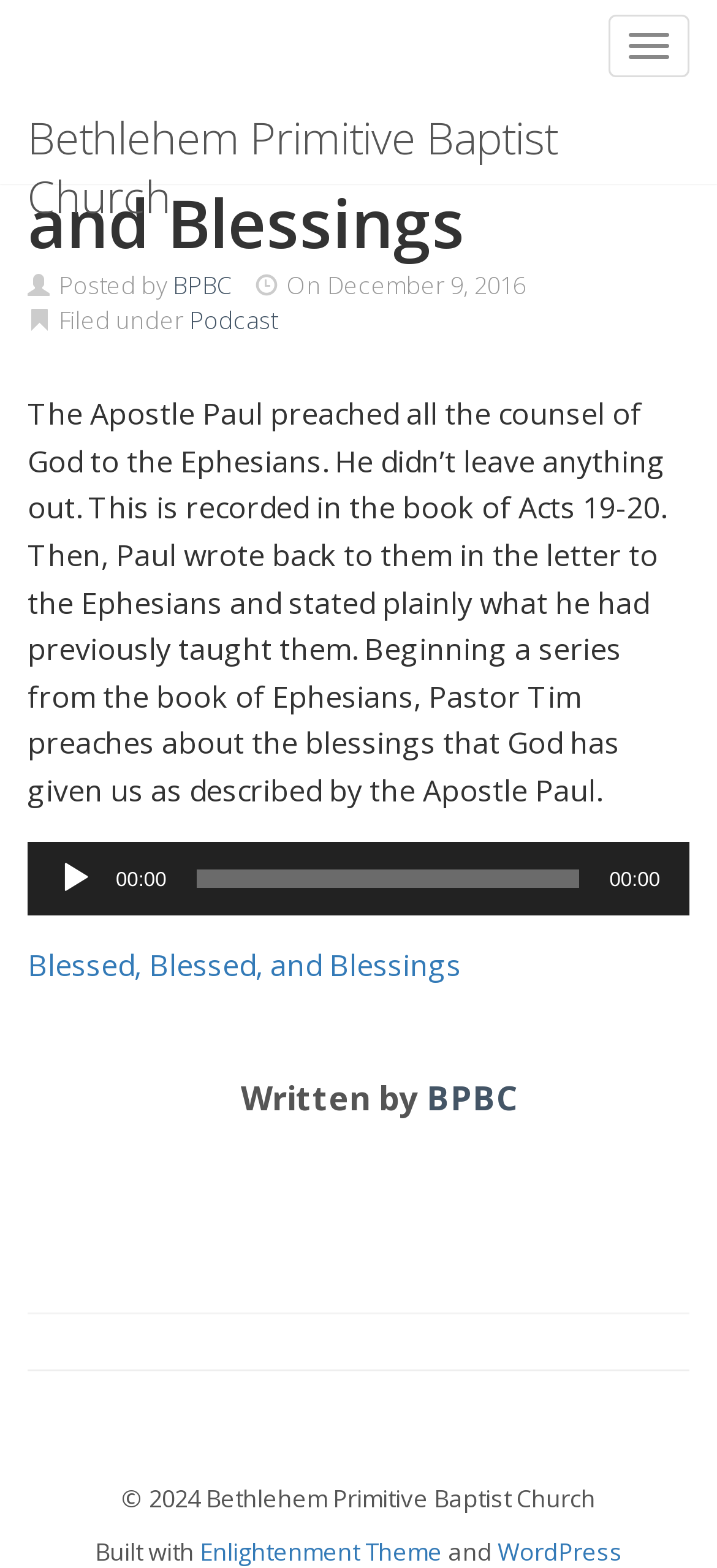Please reply to the following question using a single word or phrase: 
Who is the author of the article?

BPBC